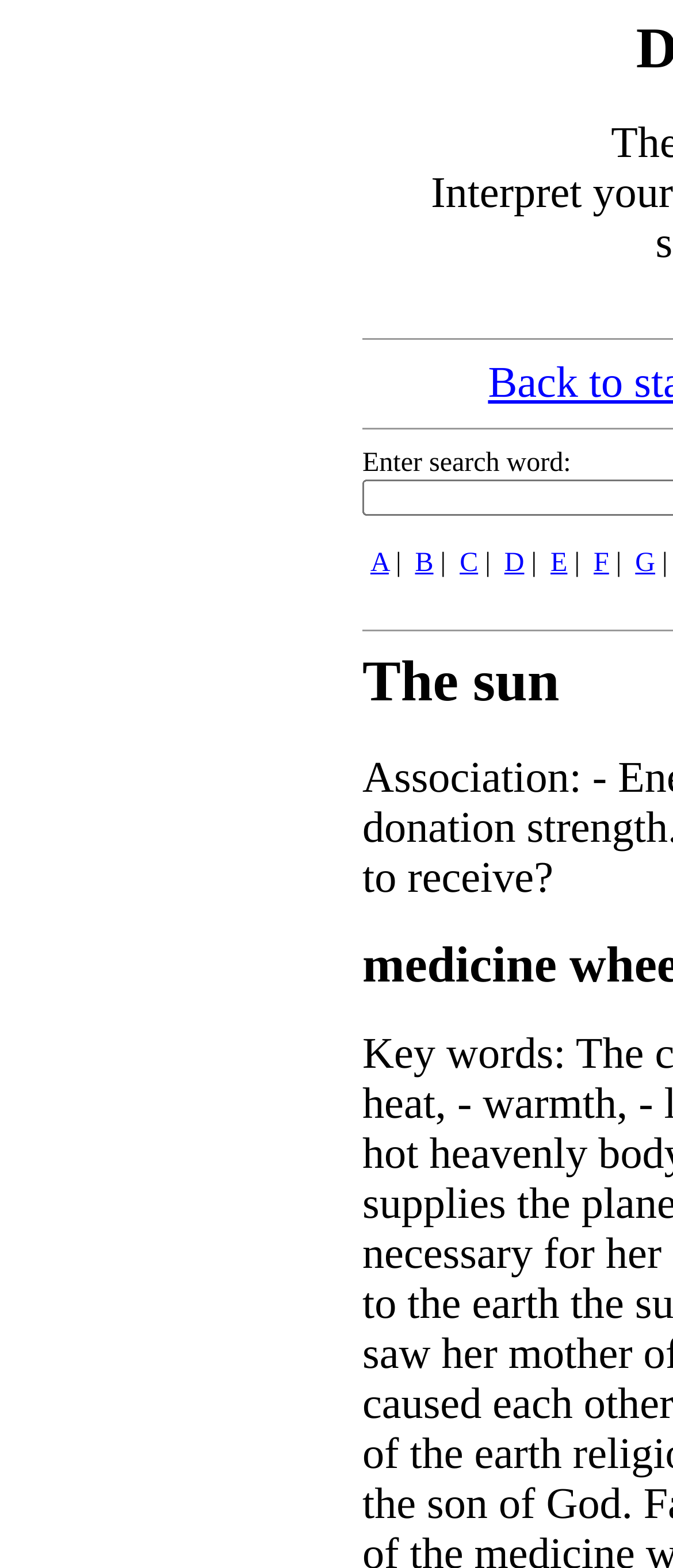Determine the bounding box coordinates for the clickable element to execute this instruction: "click on advertisement link A". Provide the coordinates as four float numbers between 0 and 1, i.e., [left, top, right, bottom].

[0.55, 0.35, 0.578, 0.369]